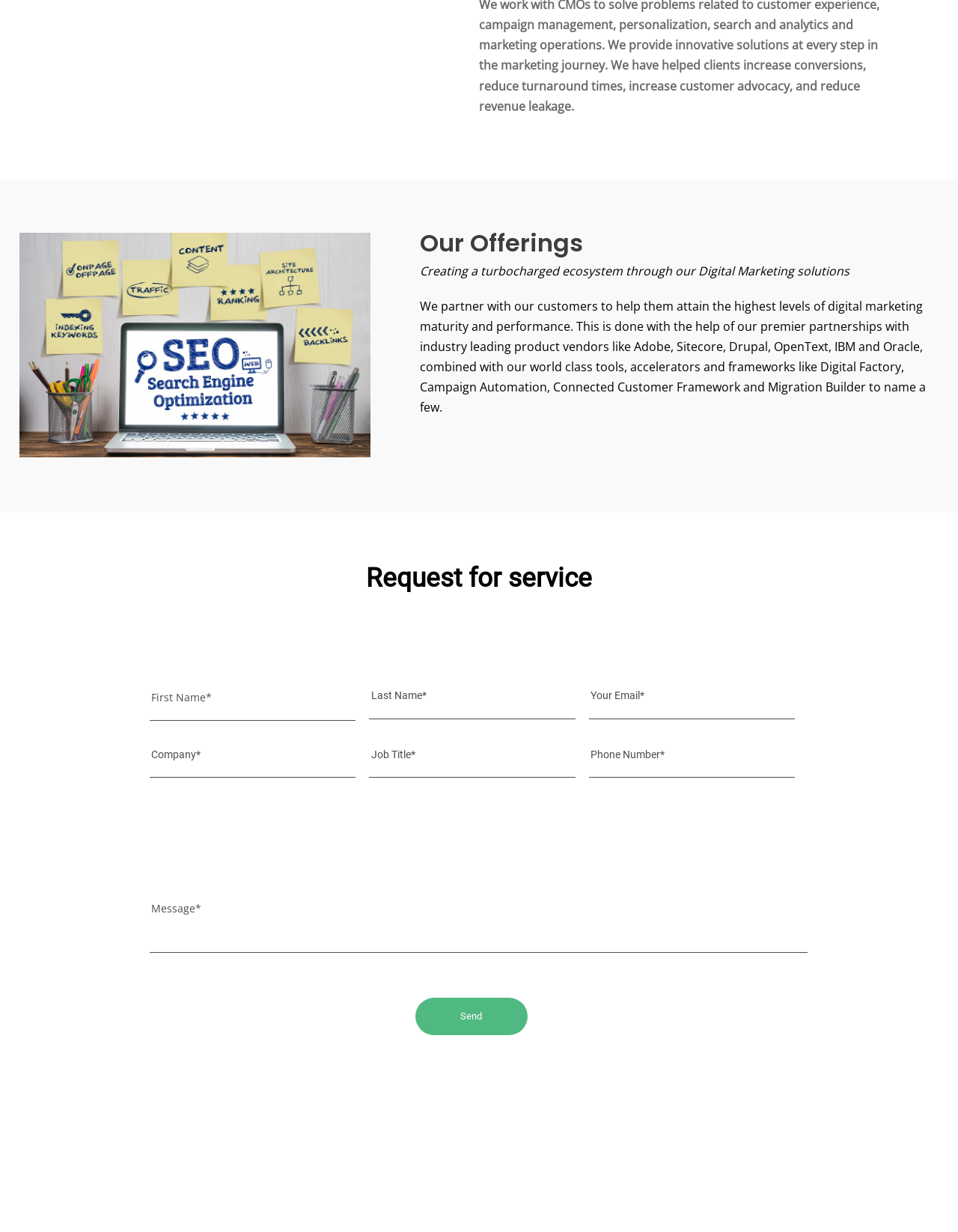Pinpoint the bounding box coordinates of the area that must be clicked to complete this instruction: "Click the 'Text Hover' link".

[0.02, 0.256, 0.416, 0.271]